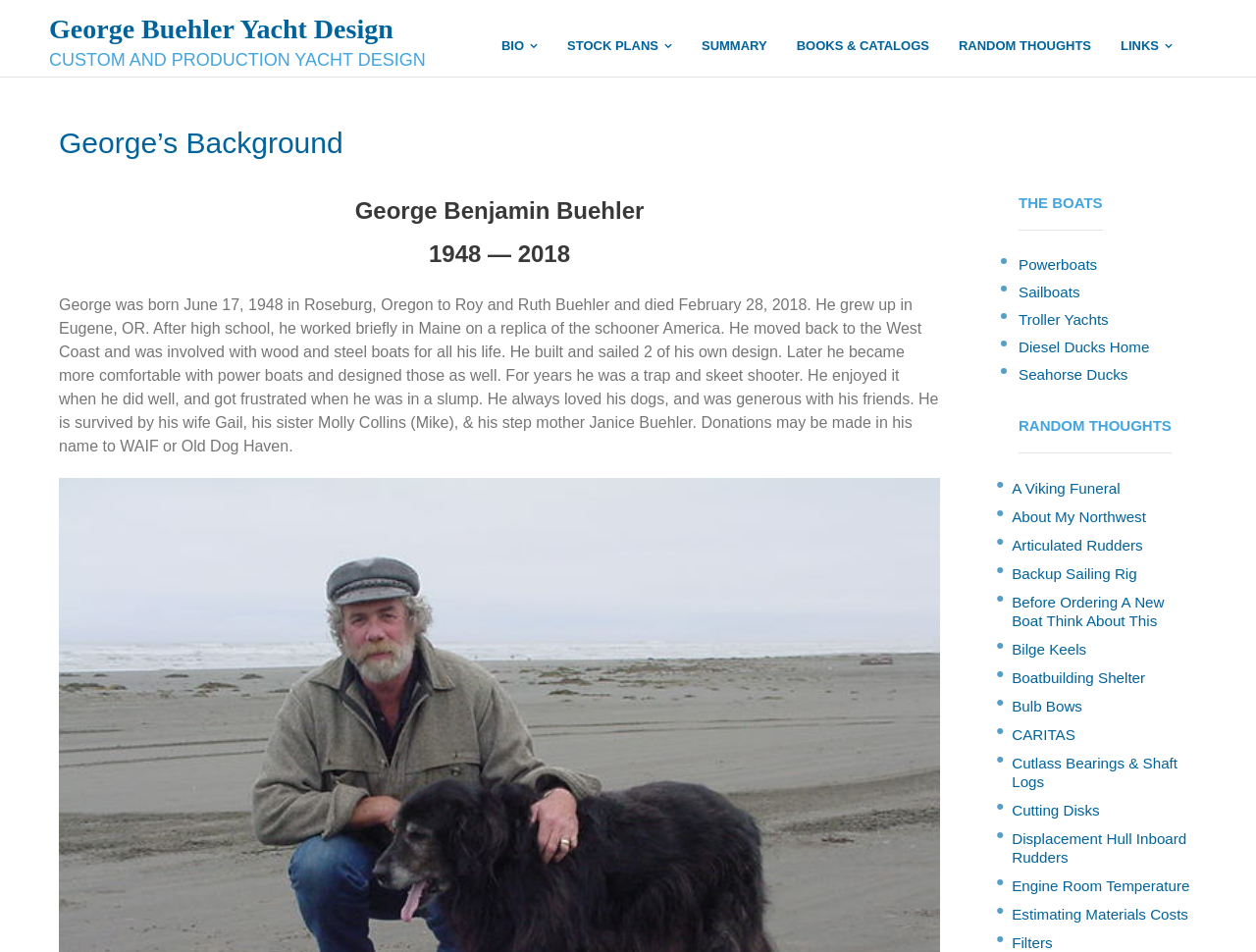Provide a brief response to the question below using a single word or phrase: 
What is George Buehler's birthdate?

June 17, 1948